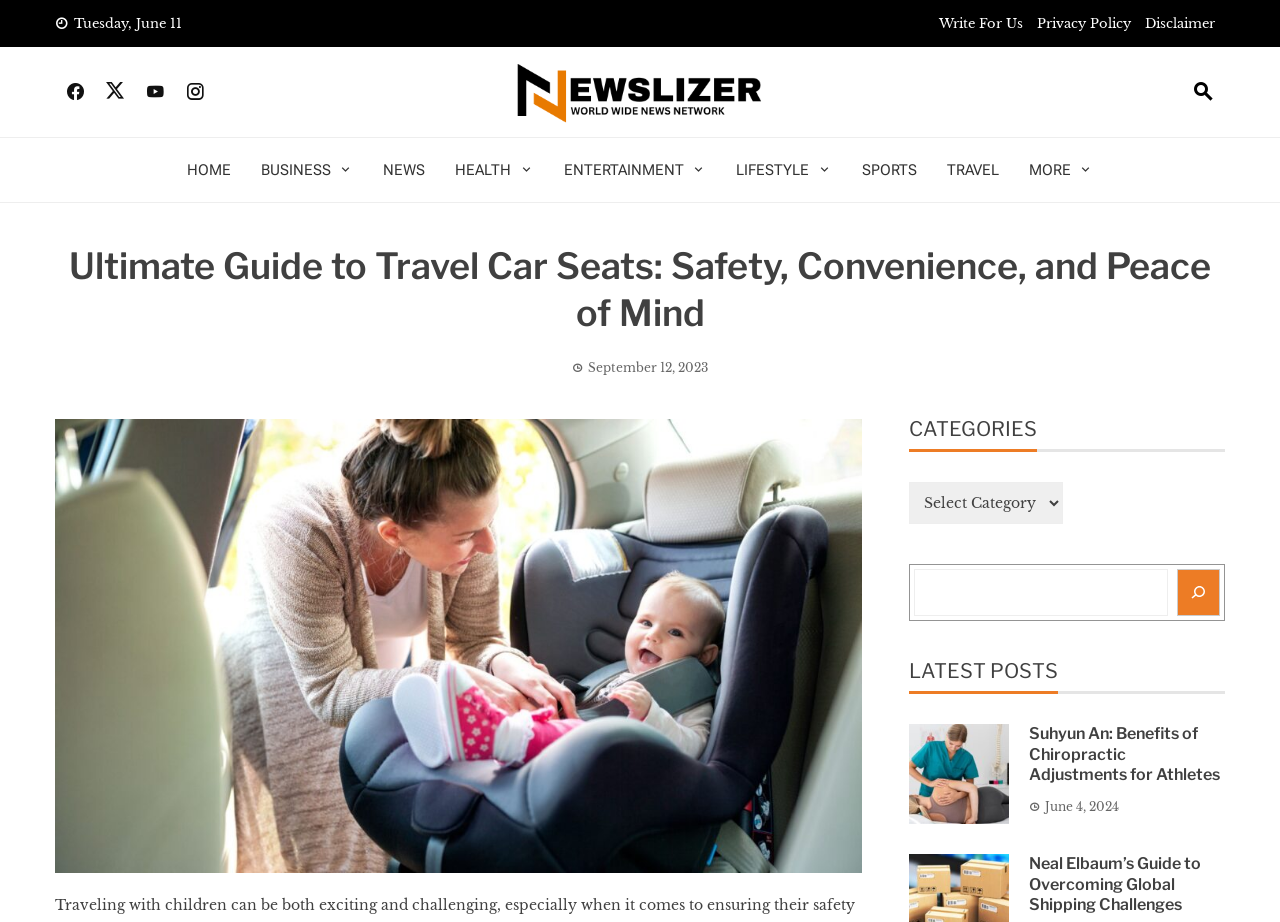Identify the bounding box coordinates for the UI element described as follows: Privacy Policy. Use the format (top-left x, top-left y, bottom-right x, bottom-right y) and ensure all values are floating point numbers between 0 and 1.

[0.81, 0.016, 0.884, 0.035]